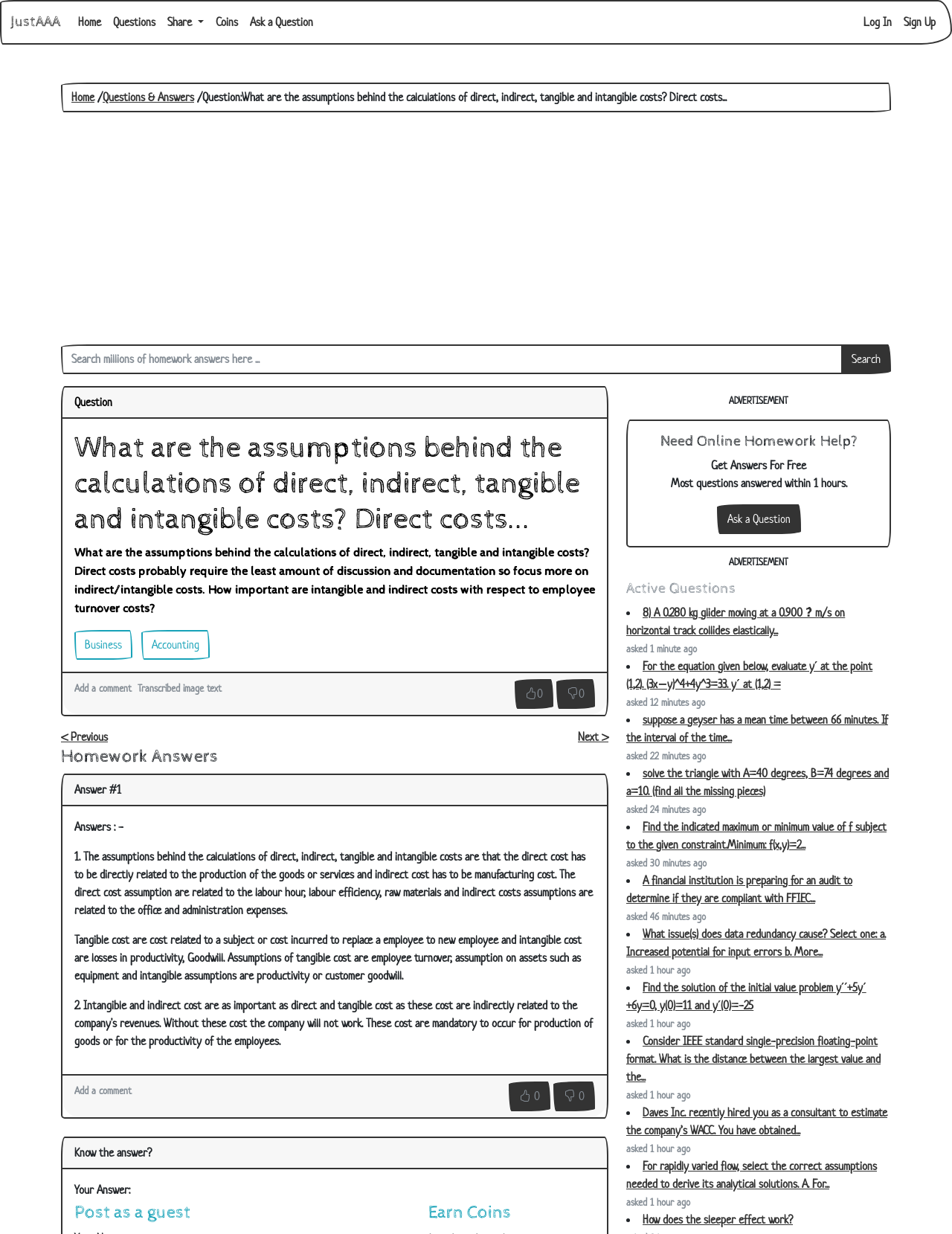Please identify the bounding box coordinates of the area that needs to be clicked to fulfill the following instruction: "Get answers for free."

[0.747, 0.37, 0.847, 0.383]